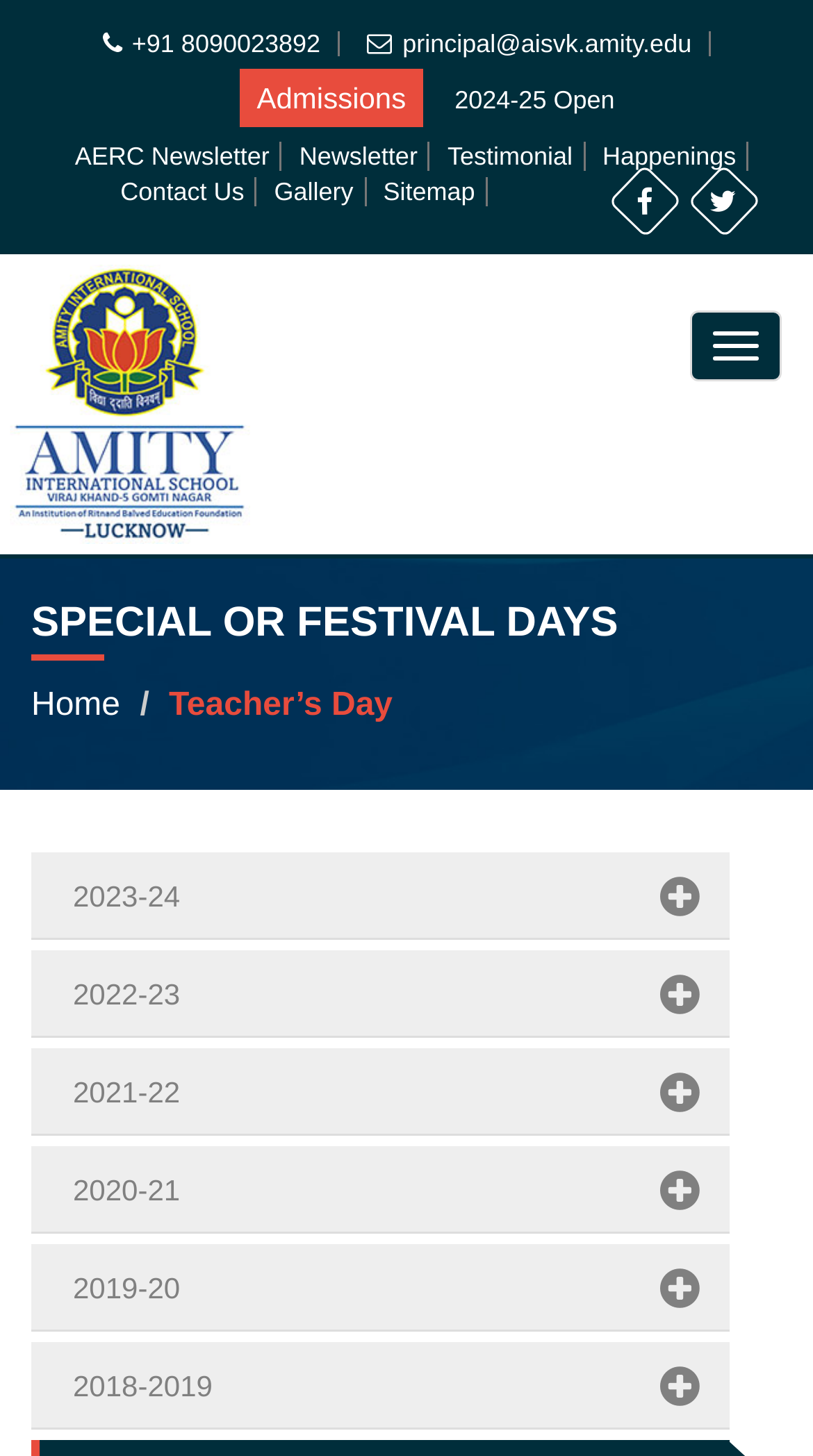Identify the bounding box coordinates of the region that needs to be clicked to carry out this instruction: "View admissions information". Provide these coordinates as four float numbers ranging from 0 to 1, i.e., [left, top, right, bottom].

[0.295, 0.047, 0.52, 0.088]